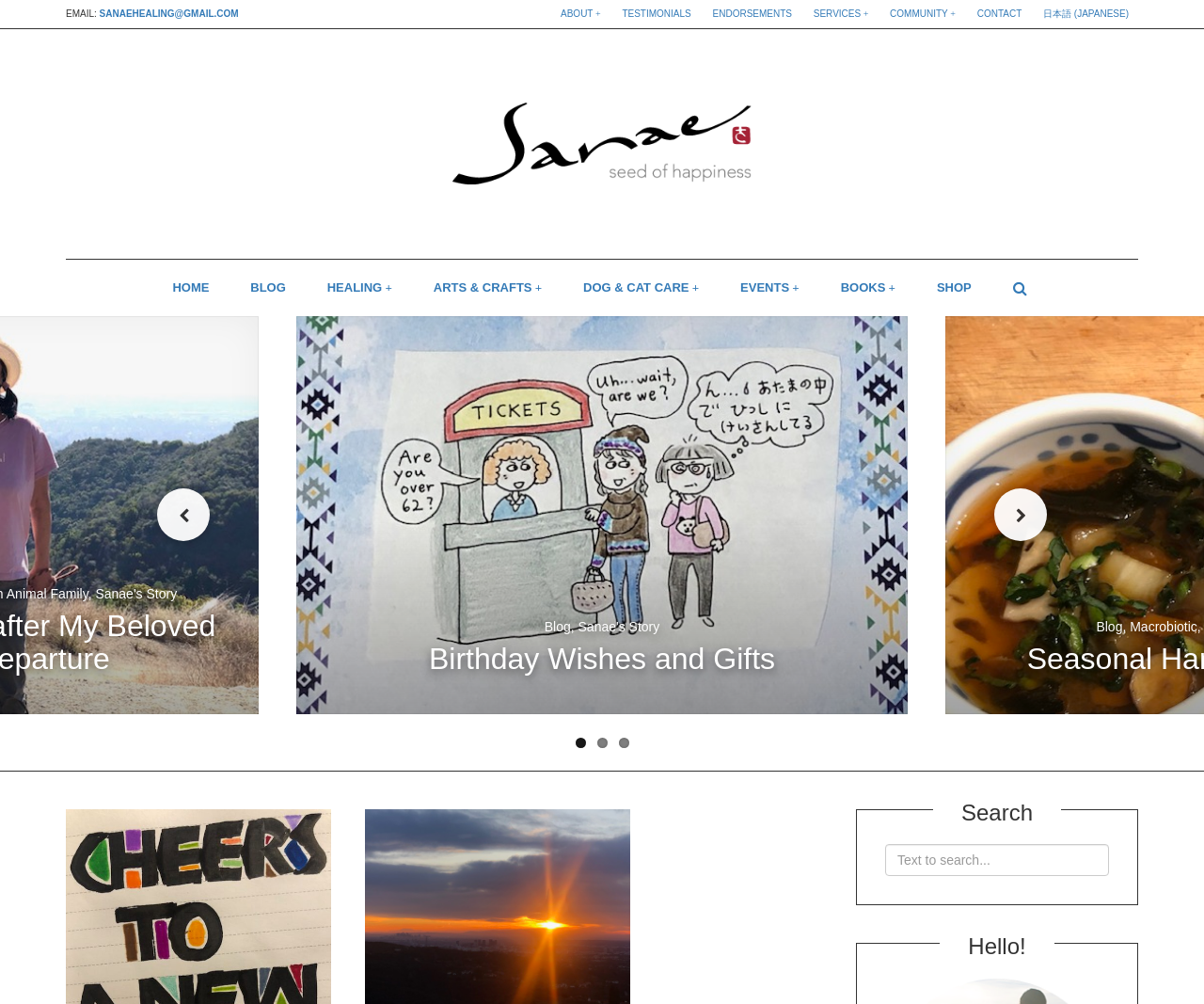Respond concisely with one word or phrase to the following query:
What is the purpose of the search bar on the webpage?

To search for content